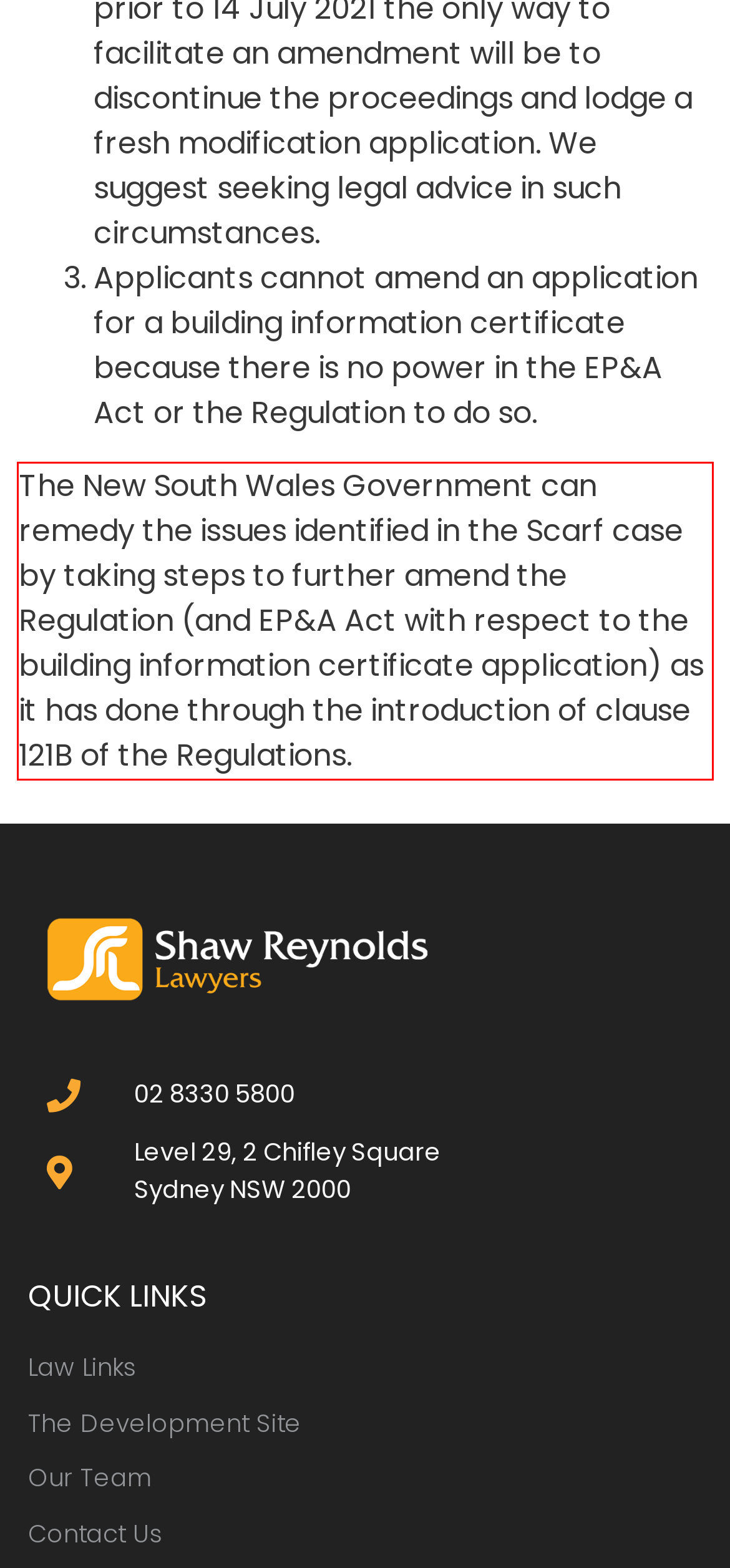You are provided with a screenshot of a webpage that includes a UI element enclosed in a red rectangle. Extract the text content inside this red rectangle.

The New South Wales Government can remedy the issues identified in the Scarf case by taking steps to further amend the Regulation (and EP&A Act with respect to the building information certificate application) as it has done through the introduction of clause 121B of the Regulations.